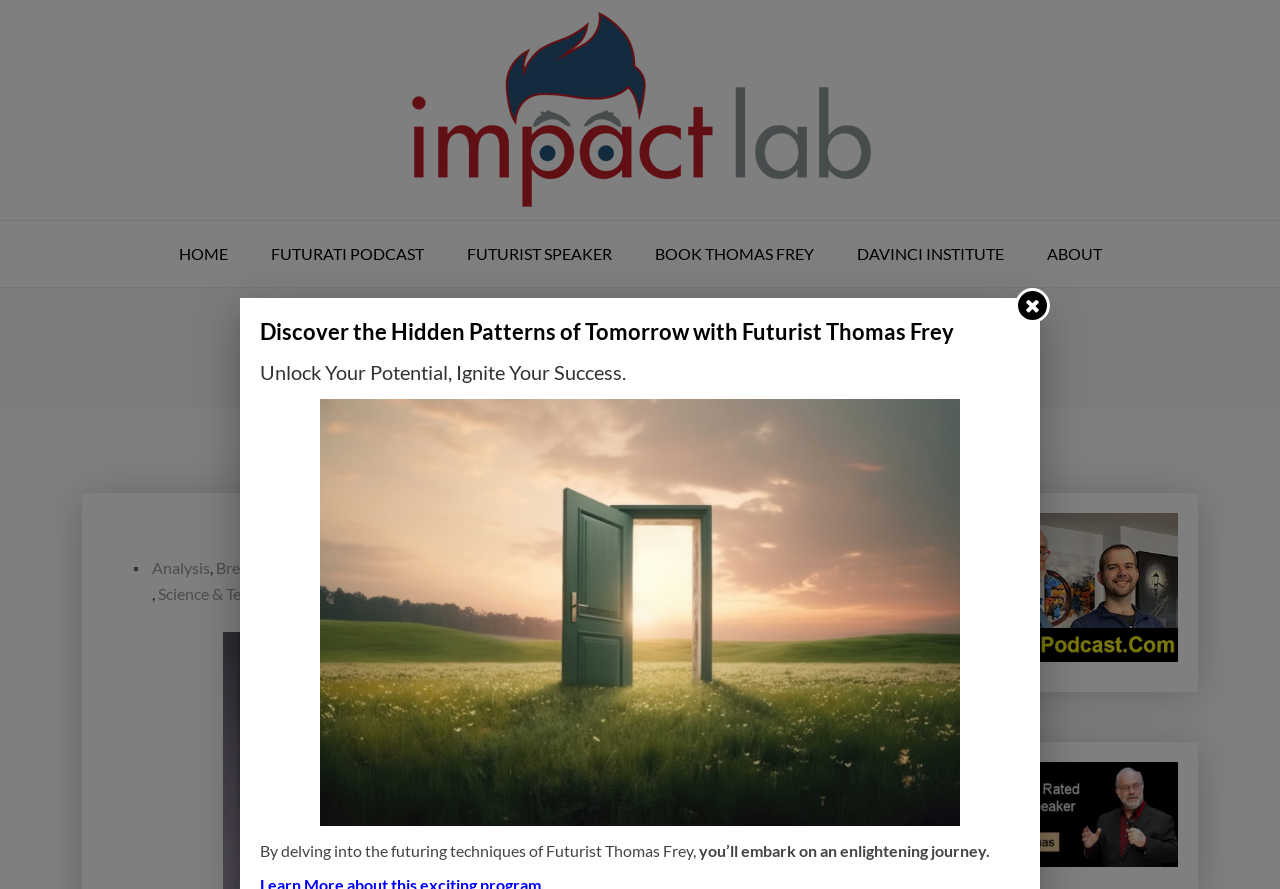Determine the bounding box coordinates of the region I should click to achieve the following instruction: "Go to the HOME page". Ensure the bounding box coordinates are four float numbers between 0 and 1, i.e., [left, top, right, bottom].

[0.124, 0.249, 0.193, 0.323]